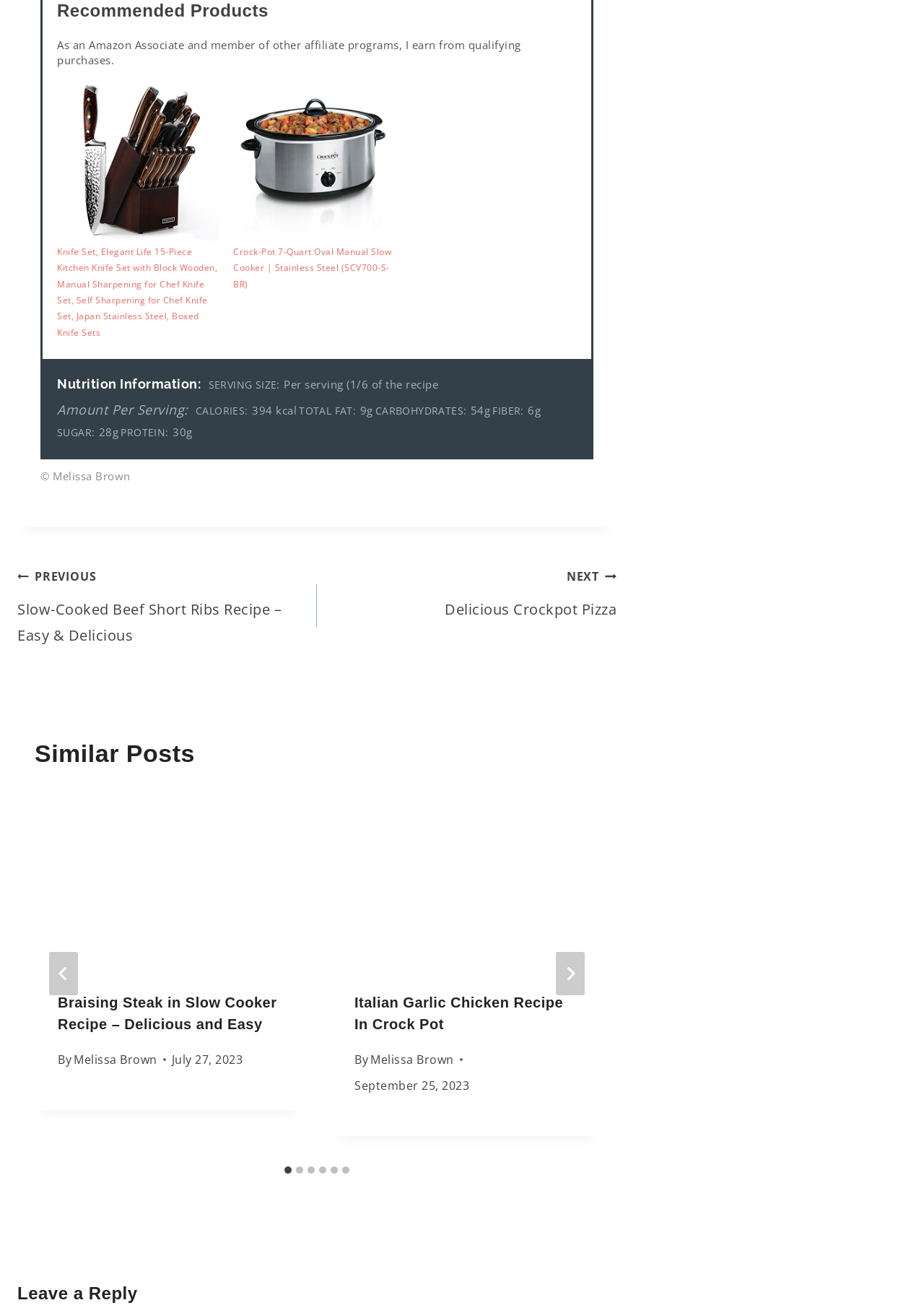Determine the bounding box coordinates of the target area to click to execute the following instruction: "Click the 'PREVIOUS Slow-Cooked Beef Short Ribs Recipe – Easy & Delicious' link."

[0.019, 0.43, 0.343, 0.496]